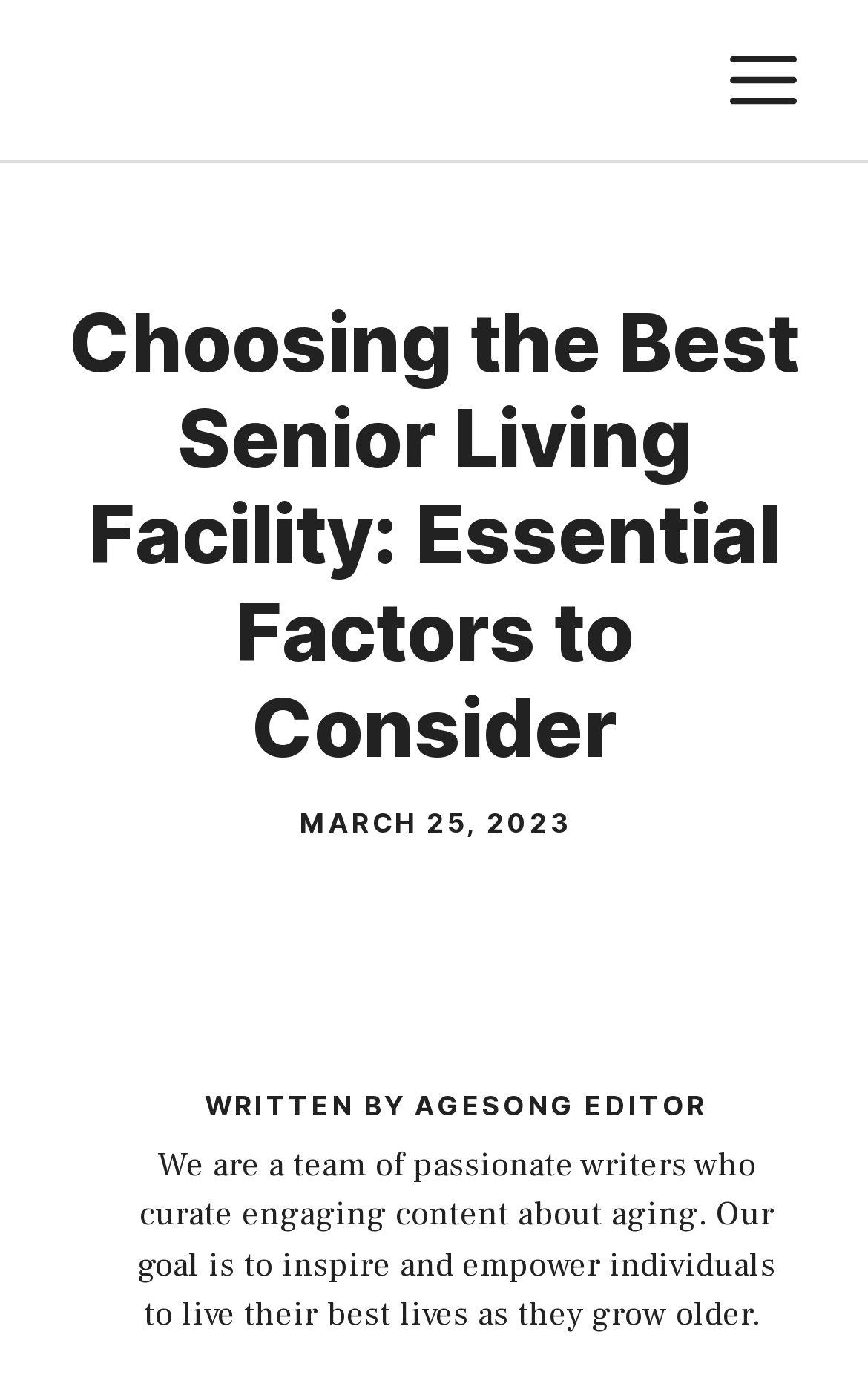Identify the bounding box coordinates for the UI element described by the following text: "Menu". Provide the coordinates as four float numbers between 0 and 1, in the format [left, top, right, bottom].

[0.841, 0.026, 0.918, 0.089]